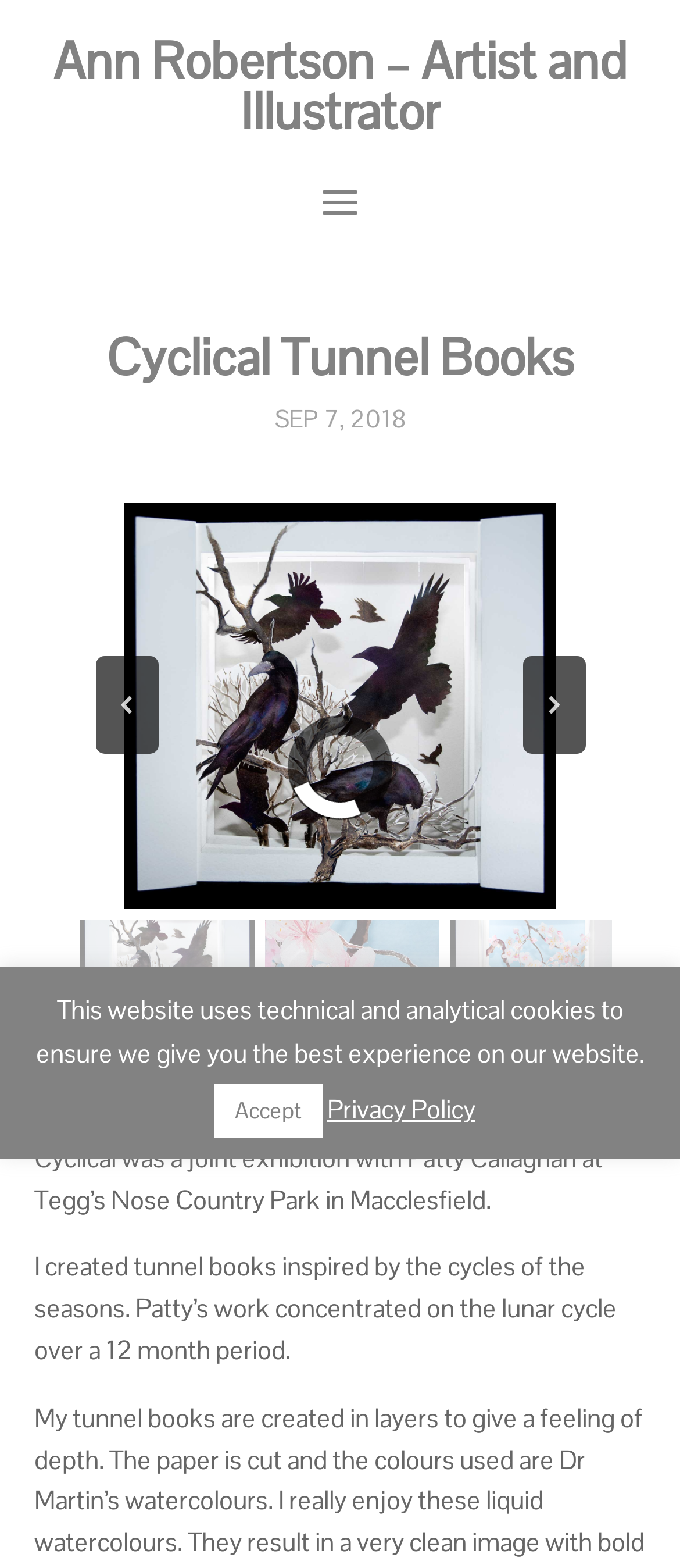Can you show the bounding box coordinates of the region to click on to complete the task described in the instruction: "read about the exhibition"?

[0.05, 0.728, 0.886, 0.775]